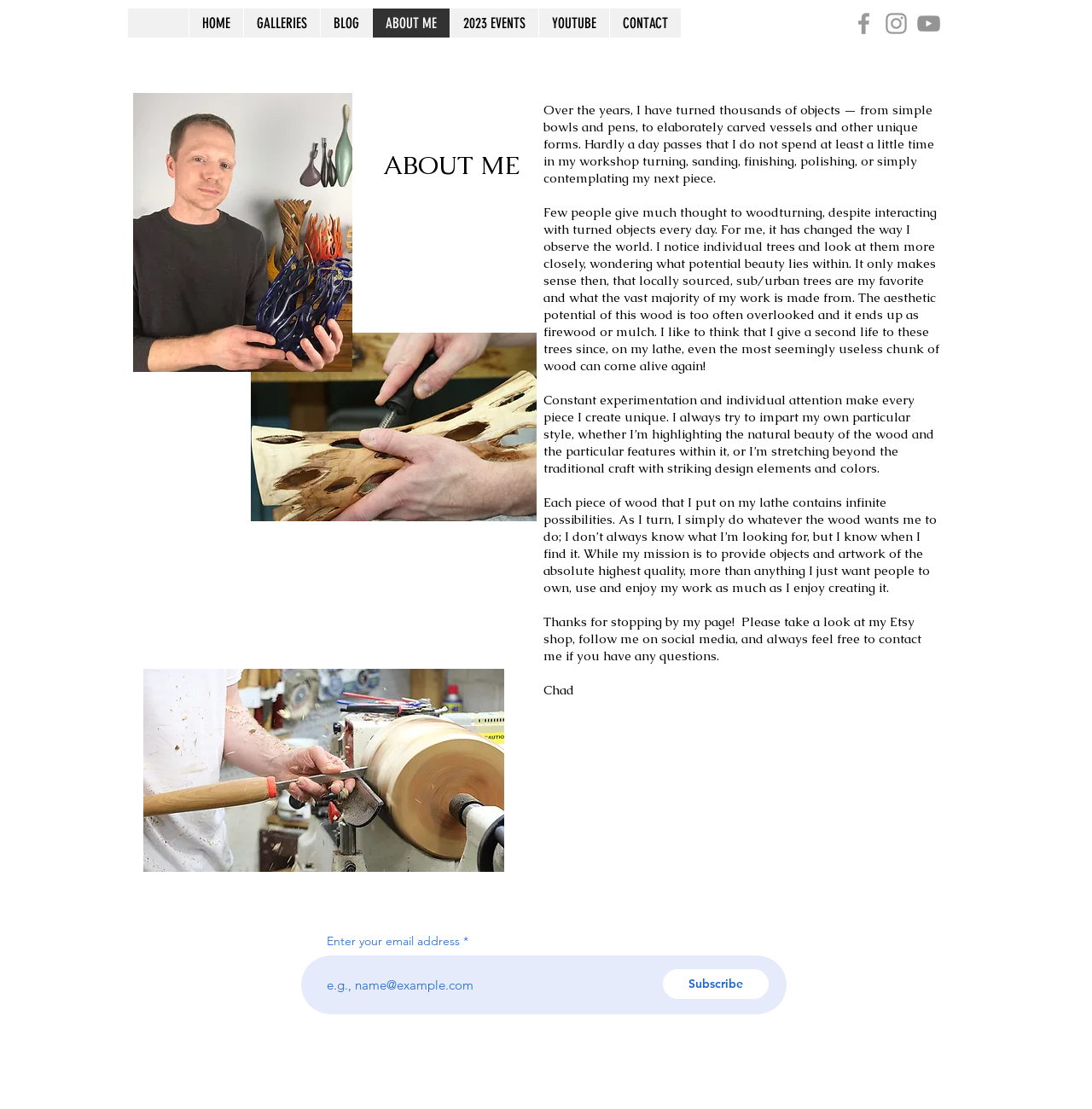Please find the bounding box for the UI element described by: "YOUTUBE".

[0.493, 0.008, 0.558, 0.034]